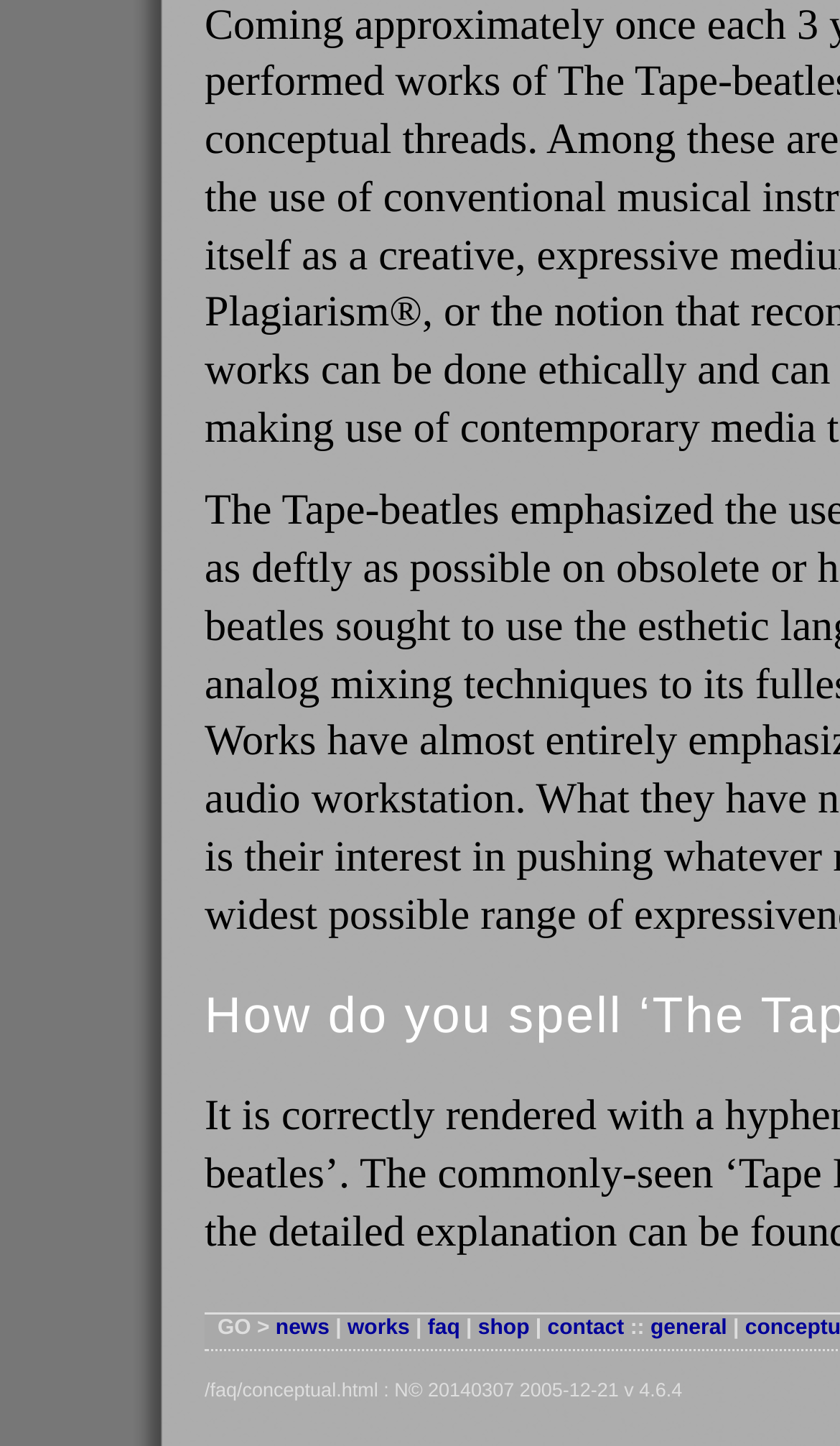What are the main navigation links?
Using the visual information, respond with a single word or phrase.

news, works, faq, shop, contact, general